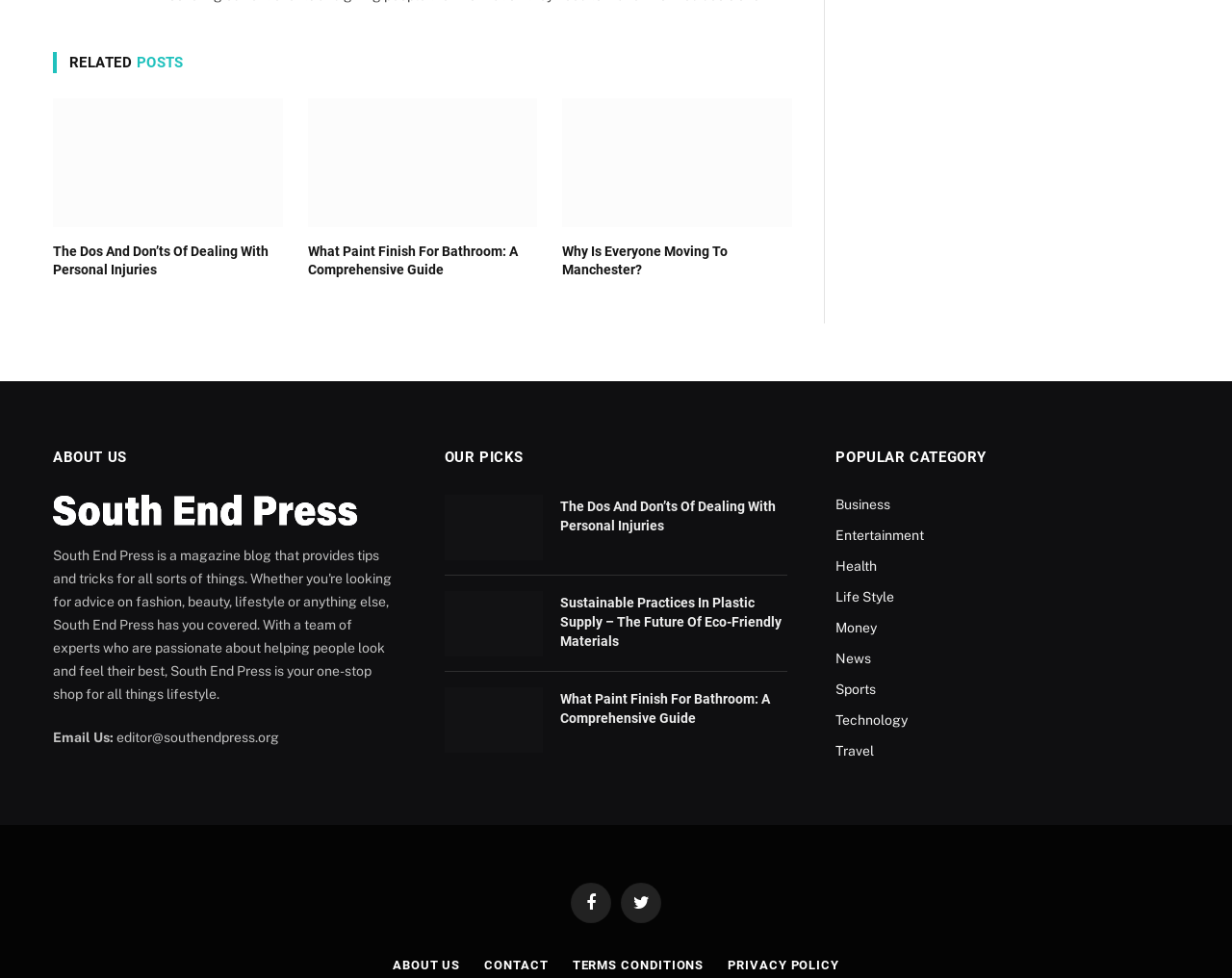Identify the coordinates of the bounding box for the element described below: "3". Return the coordinates as four float numbers between 0 and 1: [left, top, right, bottom].

None